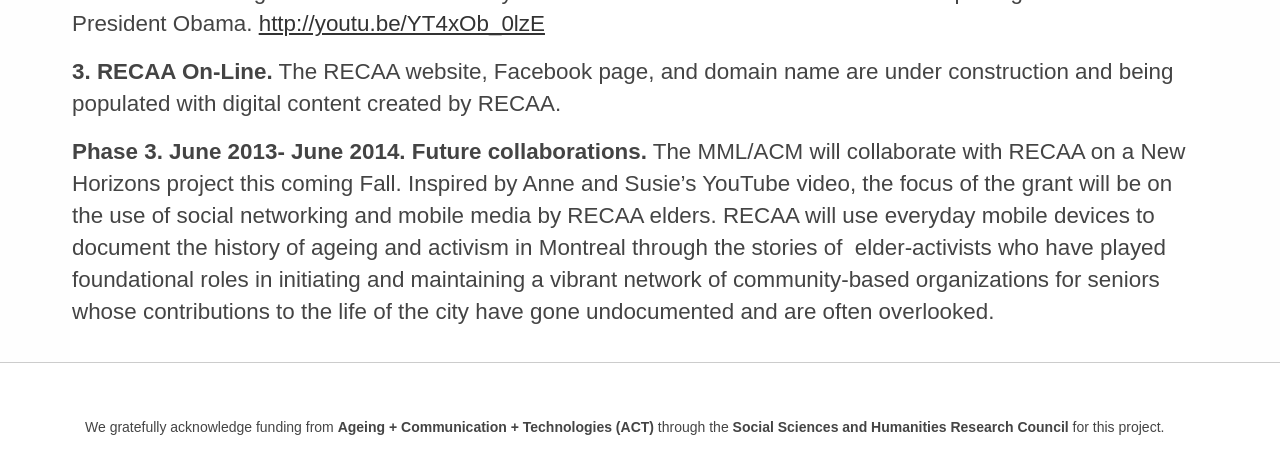What is the name of the website under construction?
Look at the image and construct a detailed response to the question.

The StaticText element with OCR text 'RECAA On-Line.' indicates that the website under construction is named RECAA.